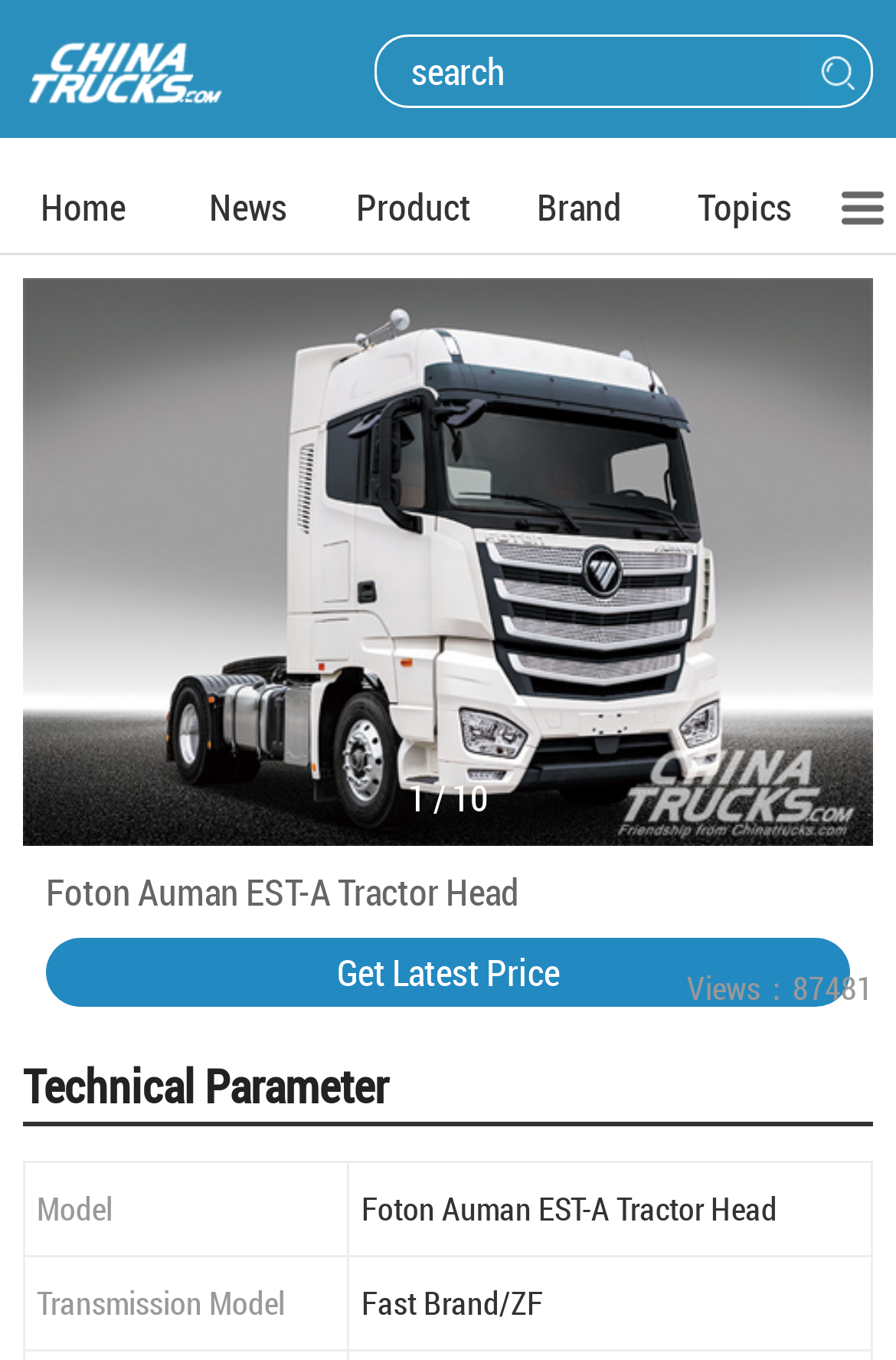What is the brand of this tractor head?
Refer to the image and provide a one-word or short phrase answer.

Foton Auman